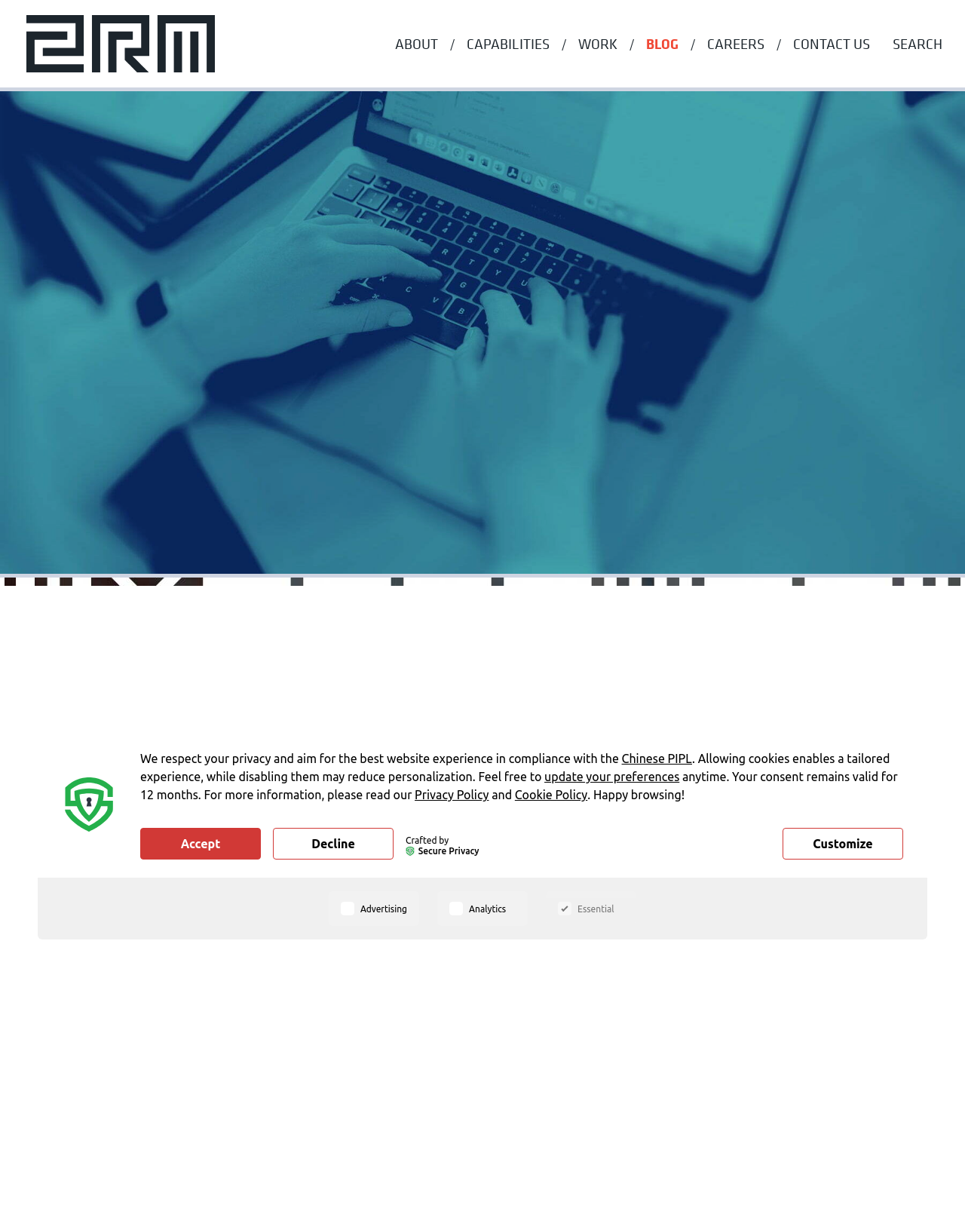Please provide a one-word or short phrase answer to the question:
What is the author of the third article?

Two Rivers Marketing